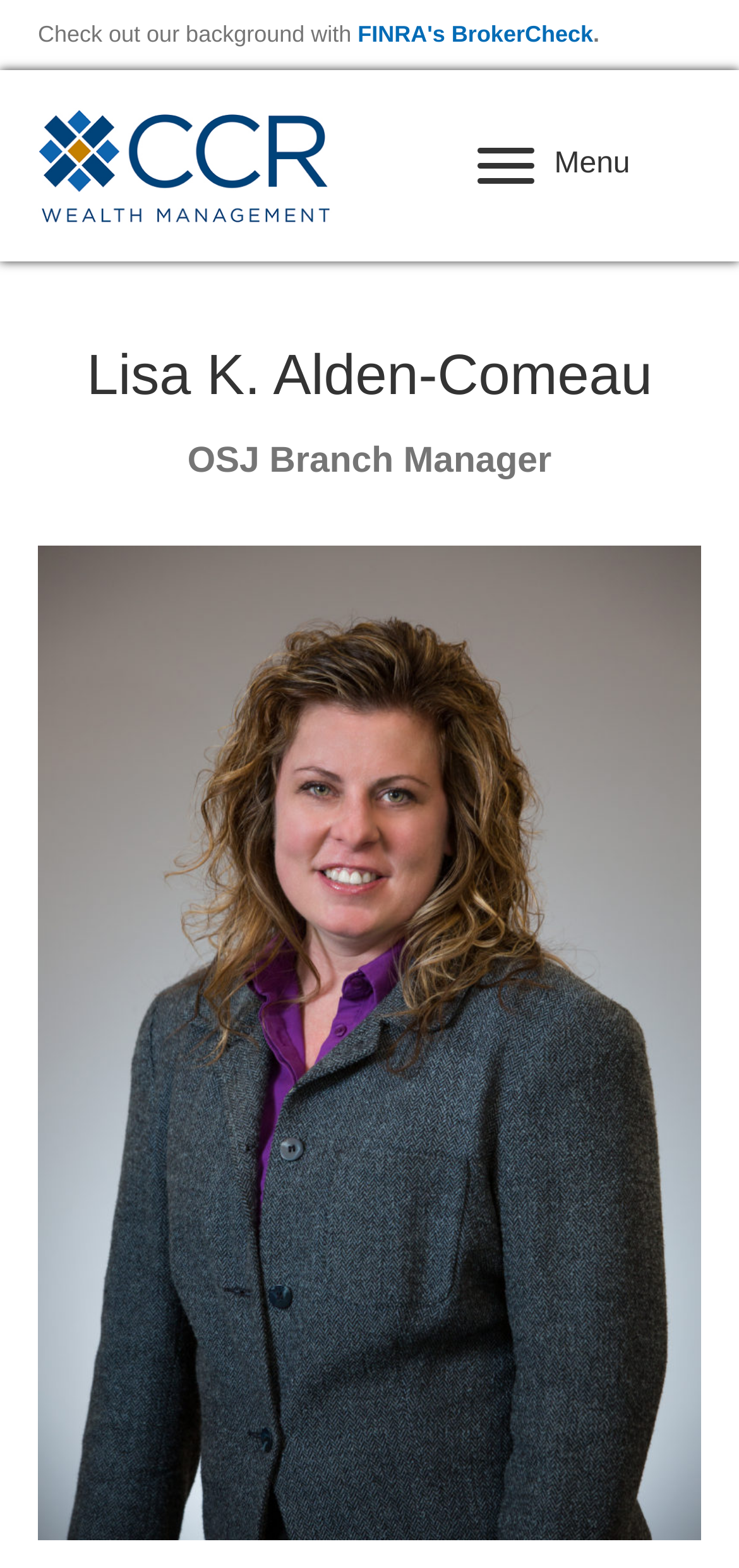Look at the image and answer the question in detail:
What is Lisa's job title?

By looking at the webpage, I can see that Lisa K. Alden-Comeau is the main person featured on the page. Her job title is mentioned below her name as 'OSJ Branch Manager'.